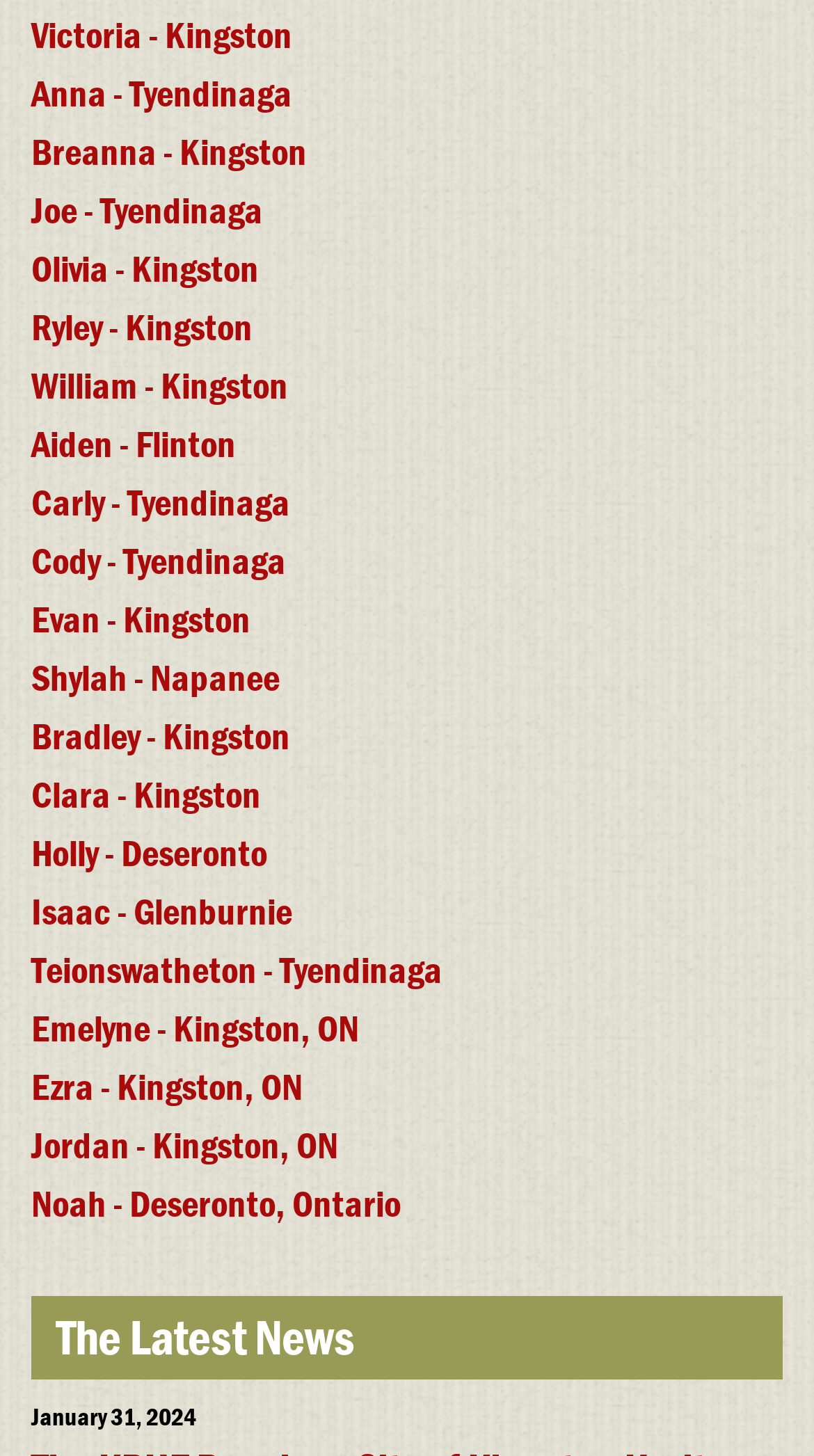Determine the bounding box coordinates of the element that should be clicked to execute the following command: "Learn more about Breanna".

[0.038, 0.087, 0.377, 0.12]